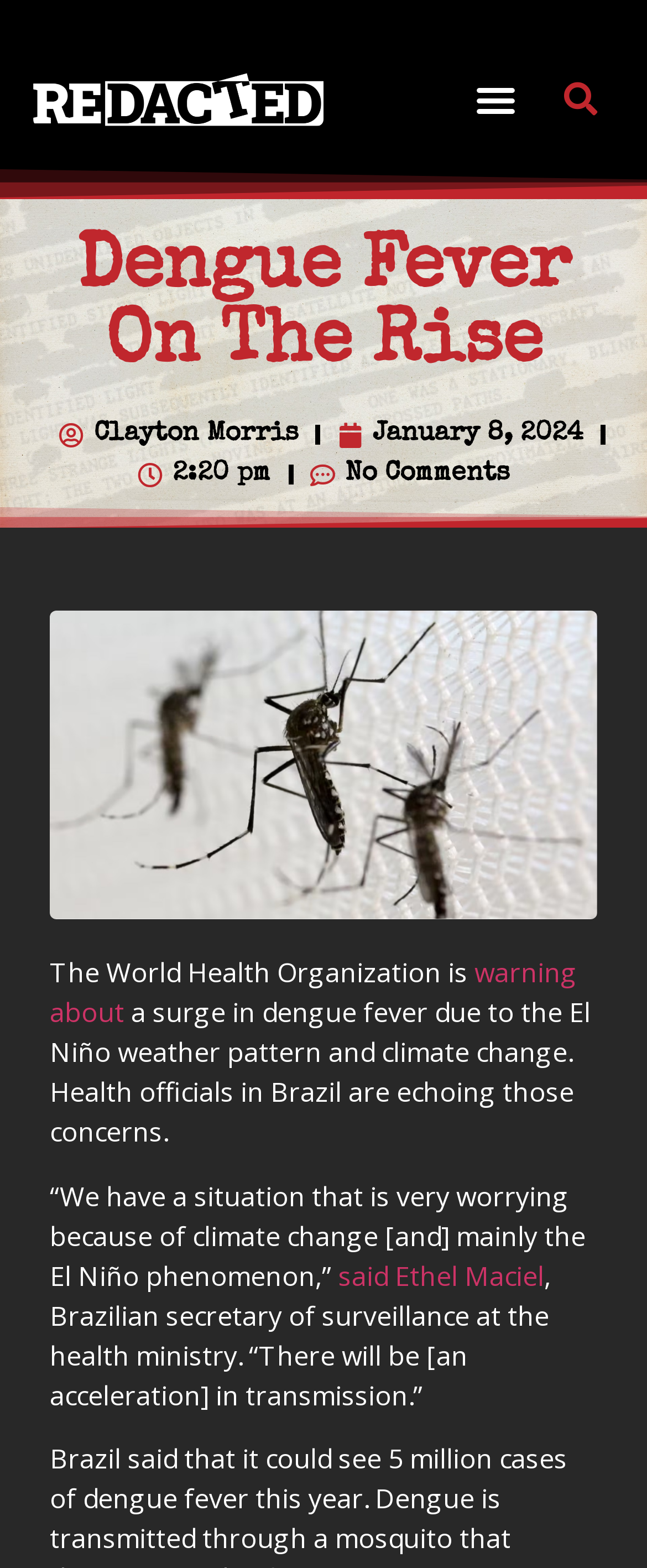Who is the author of the article?
Based on the screenshot, provide your answer in one word or phrase.

Clayton Morris